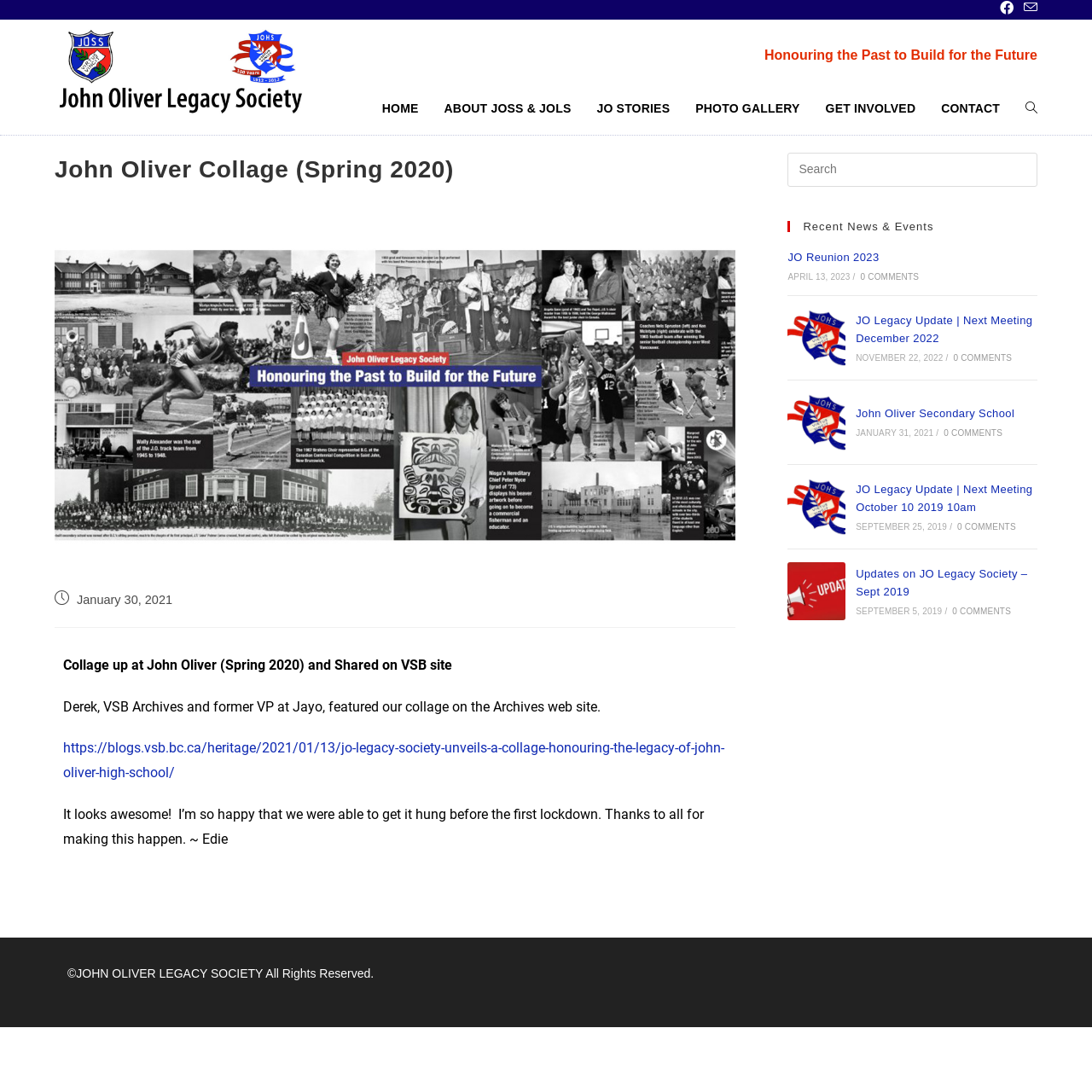Pinpoint the bounding box coordinates of the area that must be clicked to complete this instruction: "Search this website".

[0.721, 0.14, 0.95, 0.171]